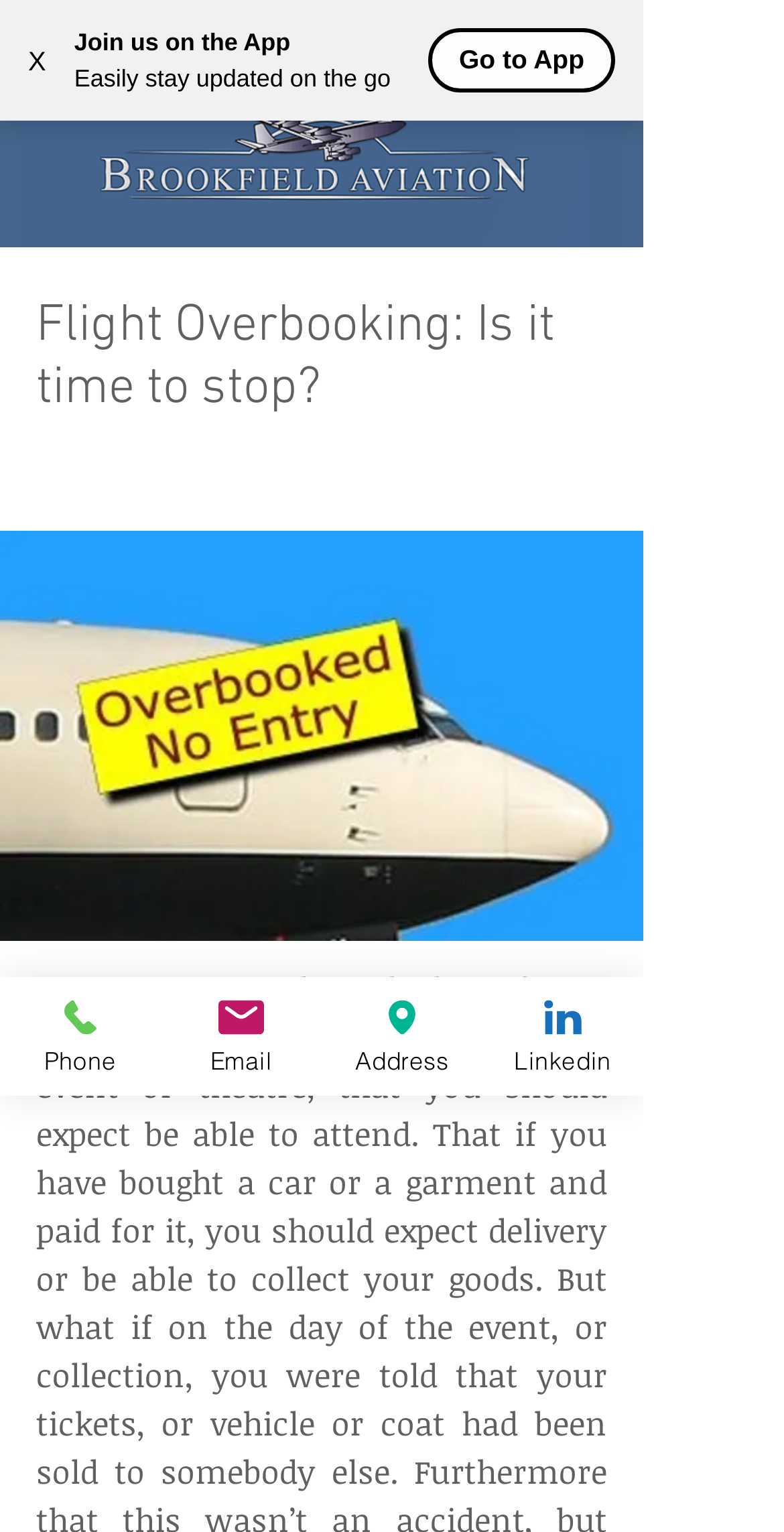Find the main header of the webpage and produce its text content.

Flight Overbooking: Is it time to stop?